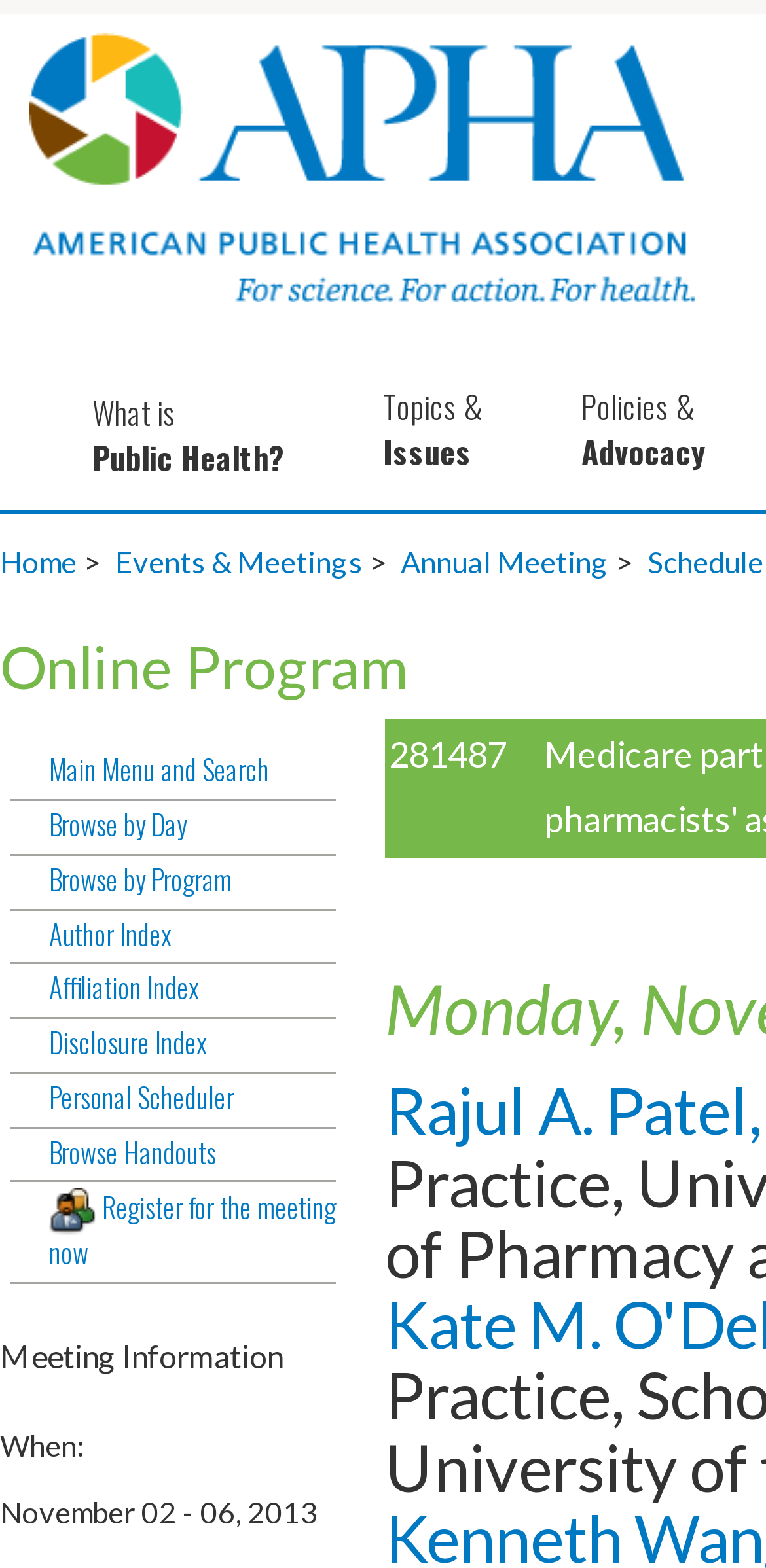Give a one-word or short phrase answer to this question: 
How many images are there on the webpage?

2